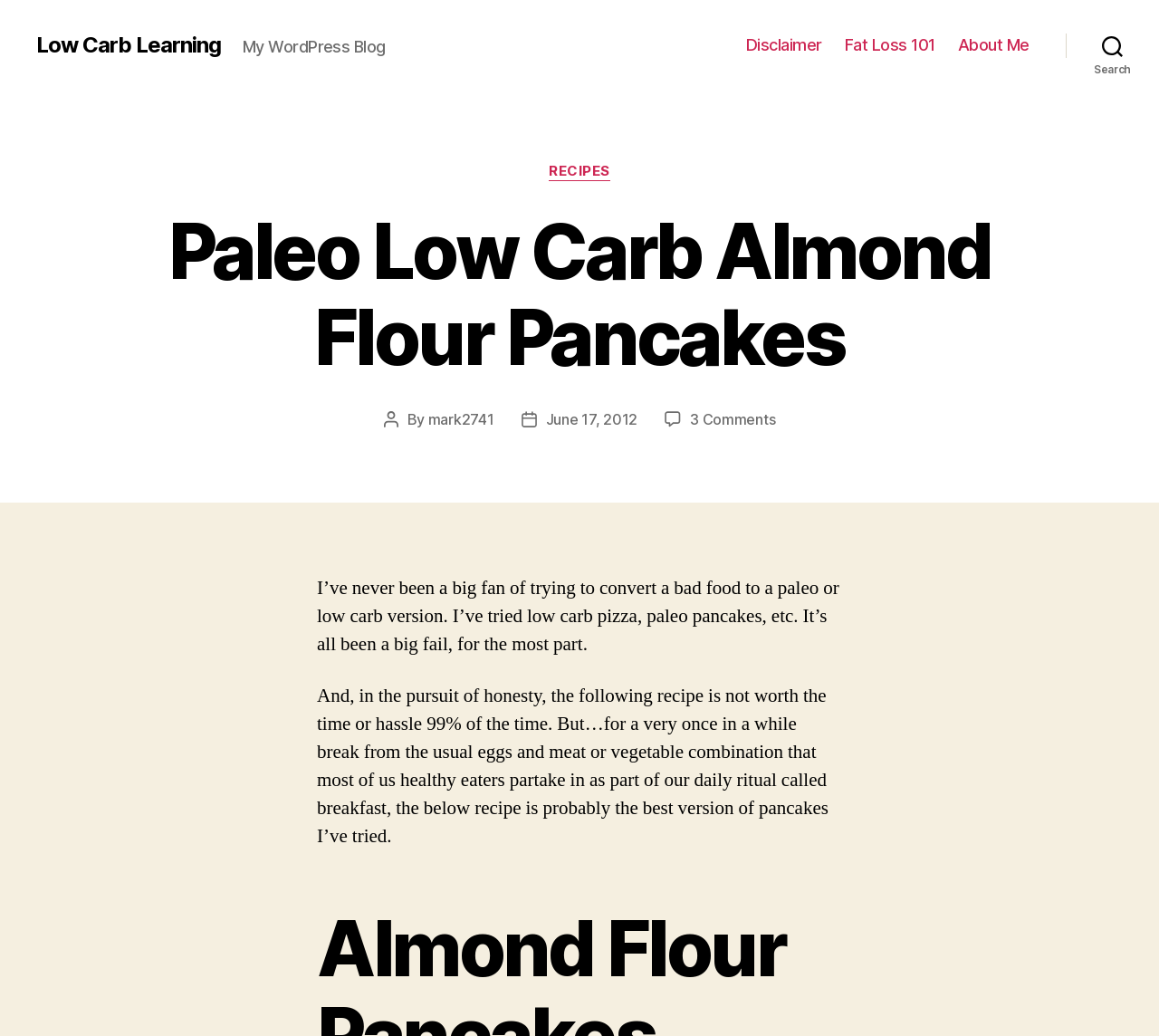Please answer the following question using a single word or phrase: 
How many comments are there on the post?

3 Comments